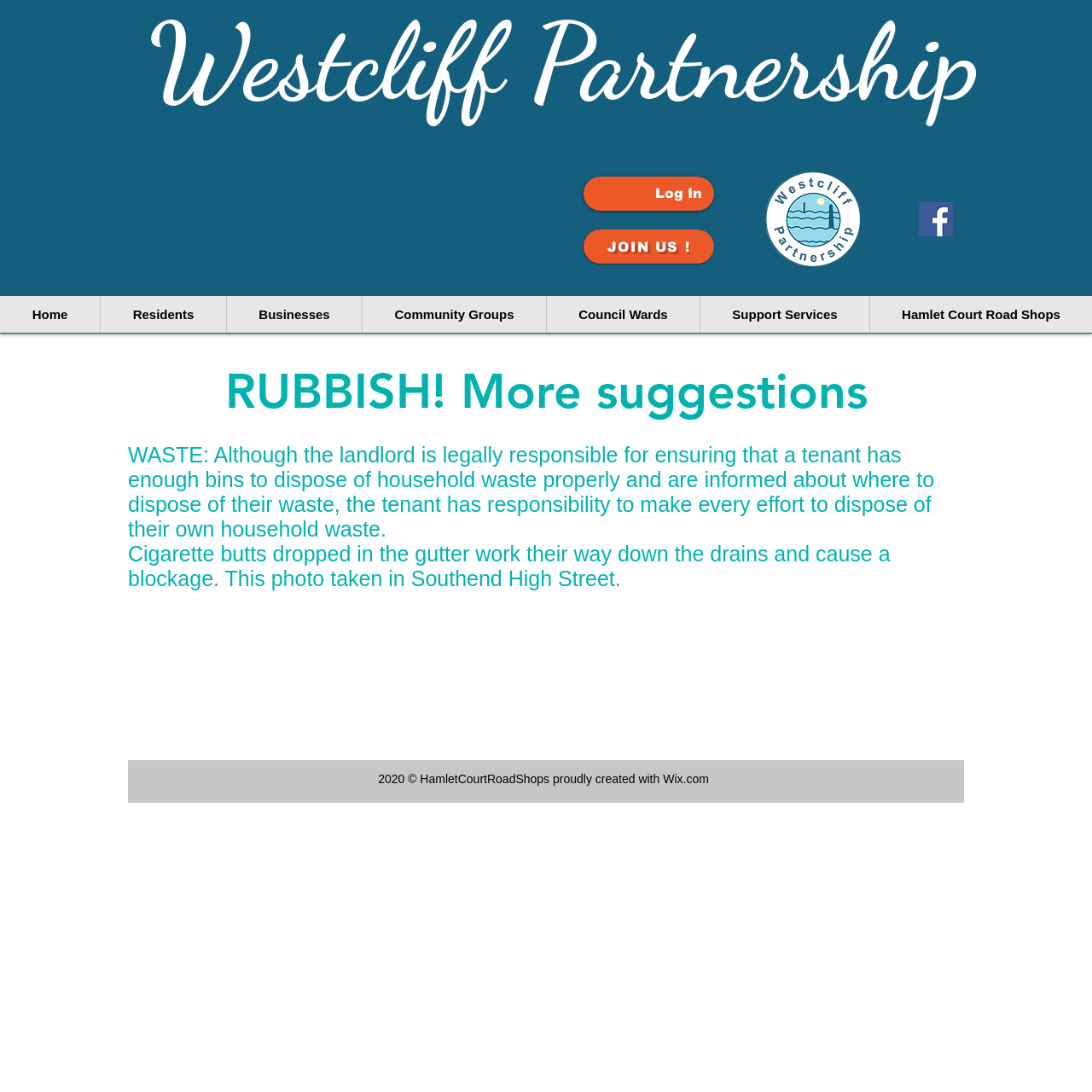How many navigation links are there?
Can you provide an in-depth and detailed response to the question?

The navigation links can be found in the navigation element with the label 'Site'. There are 7 link elements within this navigation element, each with a different label such as 'Home', 'Residents', 'Businesses', etc.